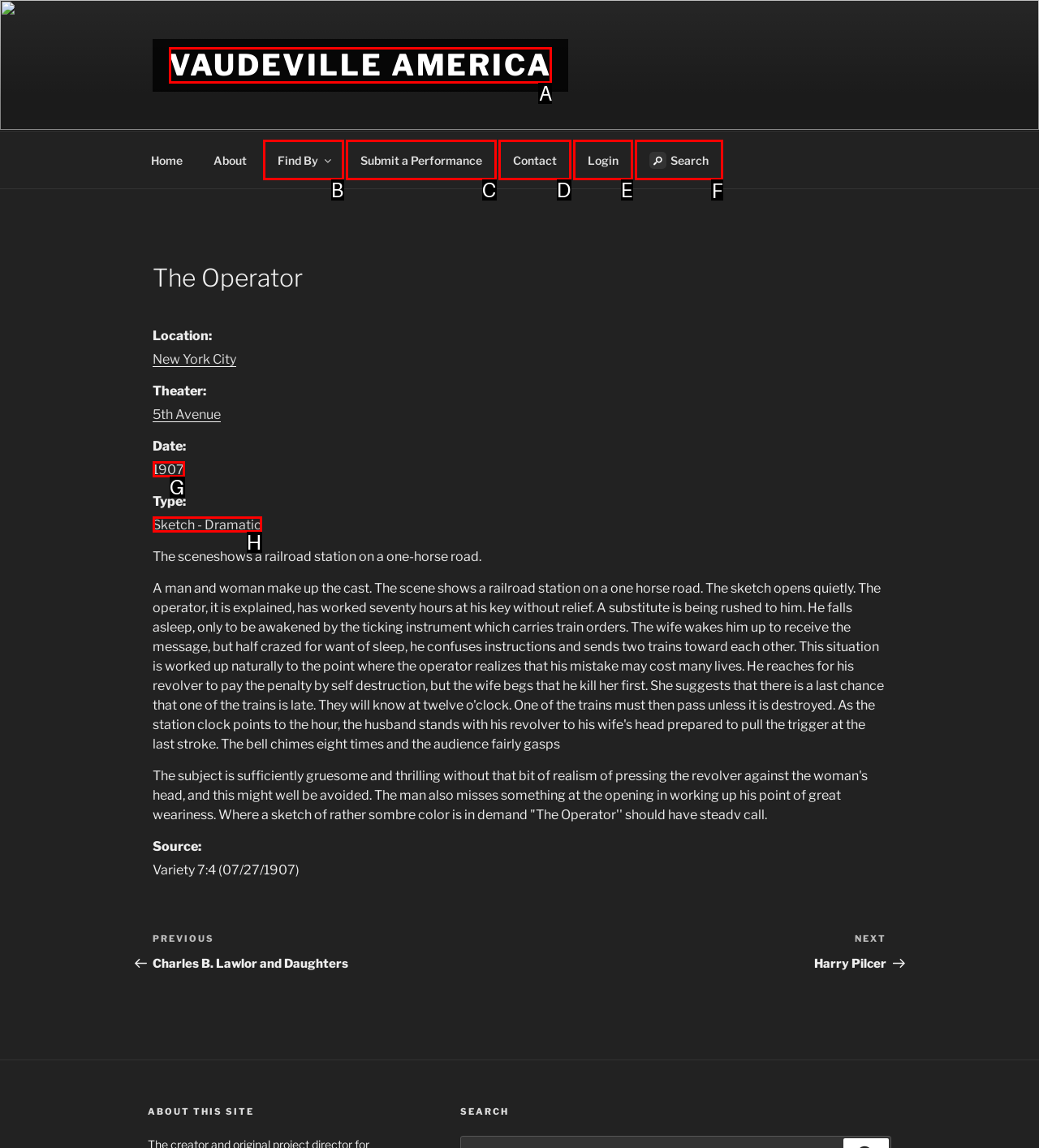Given the task: Search for a performance, point out the letter of the appropriate UI element from the marked options in the screenshot.

F